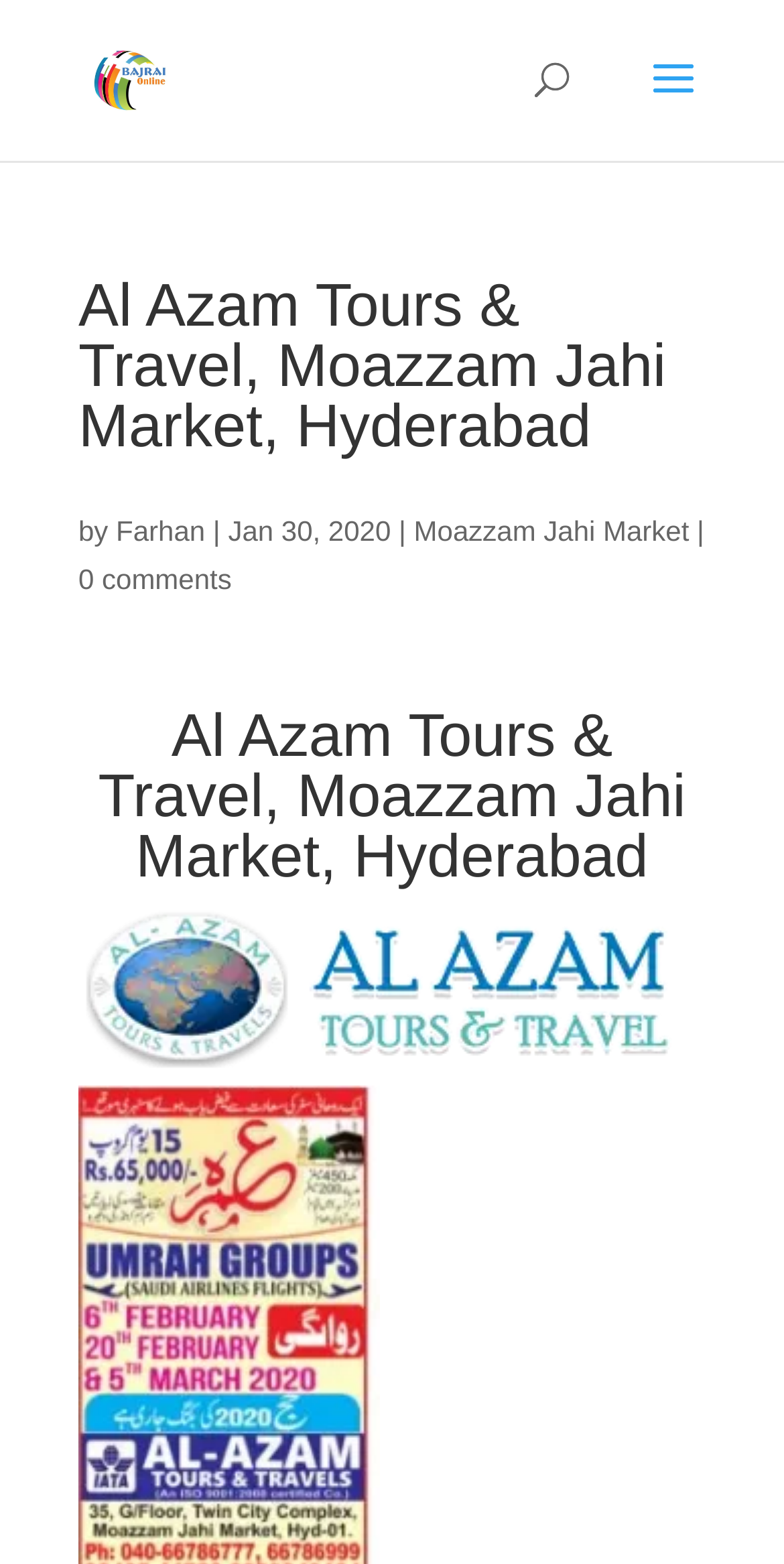Please find the bounding box for the UI component described as follows: "0 comments".

[0.1, 0.36, 0.296, 0.38]